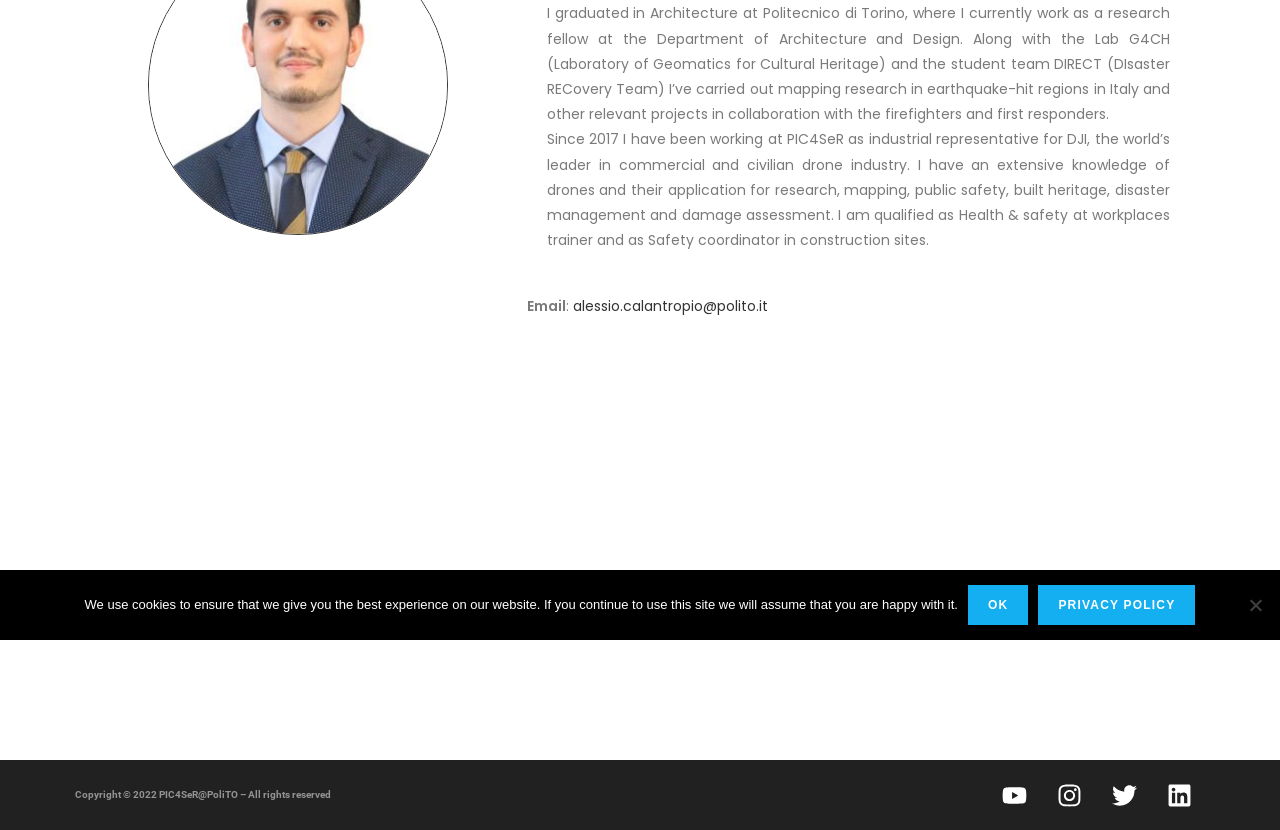Given the description Youtube, predict the bounding box coordinates of the UI element. Ensure the coordinates are in the format (top-left x, top-left y, bottom-right x, bottom-right y) and all values are between 0 and 1.

[0.773, 0.928, 0.812, 0.988]